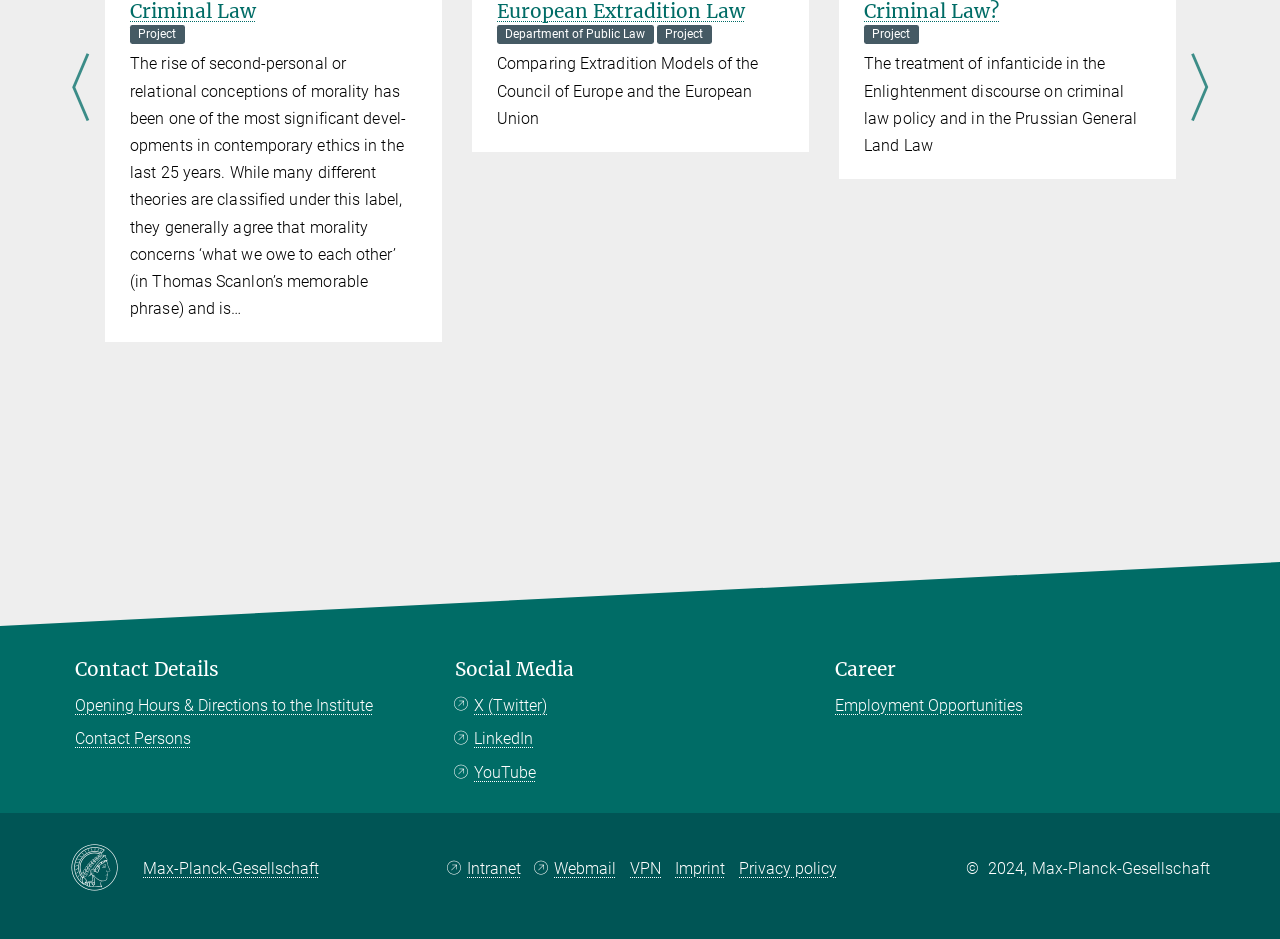Could you provide the bounding box coordinates for the portion of the screen to click to complete this instruction: "Check the 'Opening Hours & Directions to the Institute'"?

[0.059, 0.74, 0.291, 0.763]